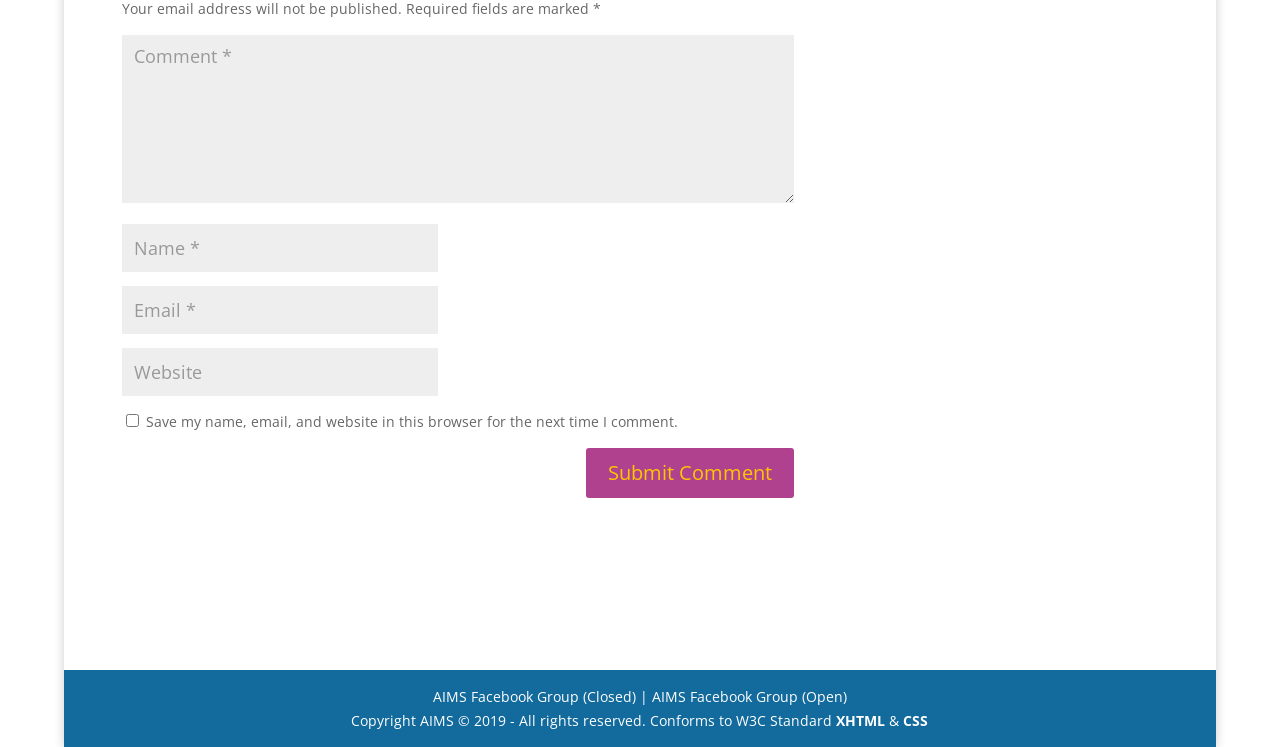Show the bounding box coordinates for the HTML element as described: "input value="Website" name="url"".

[0.095, 0.466, 0.342, 0.53]